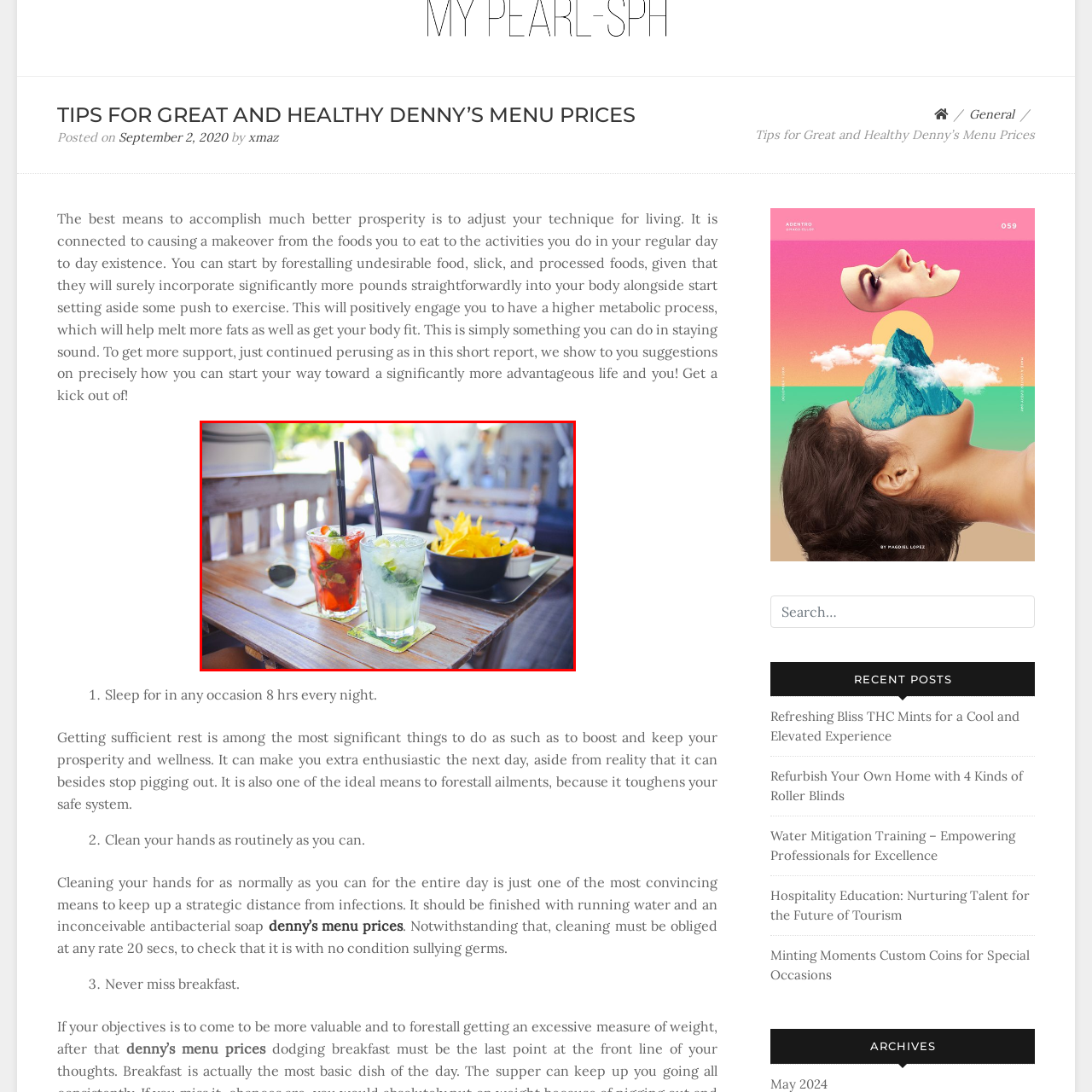Direct your attention to the image enclosed by the red boundary, How many drinks are displayed on the table? 
Answer concisely using a single word or phrase.

Two